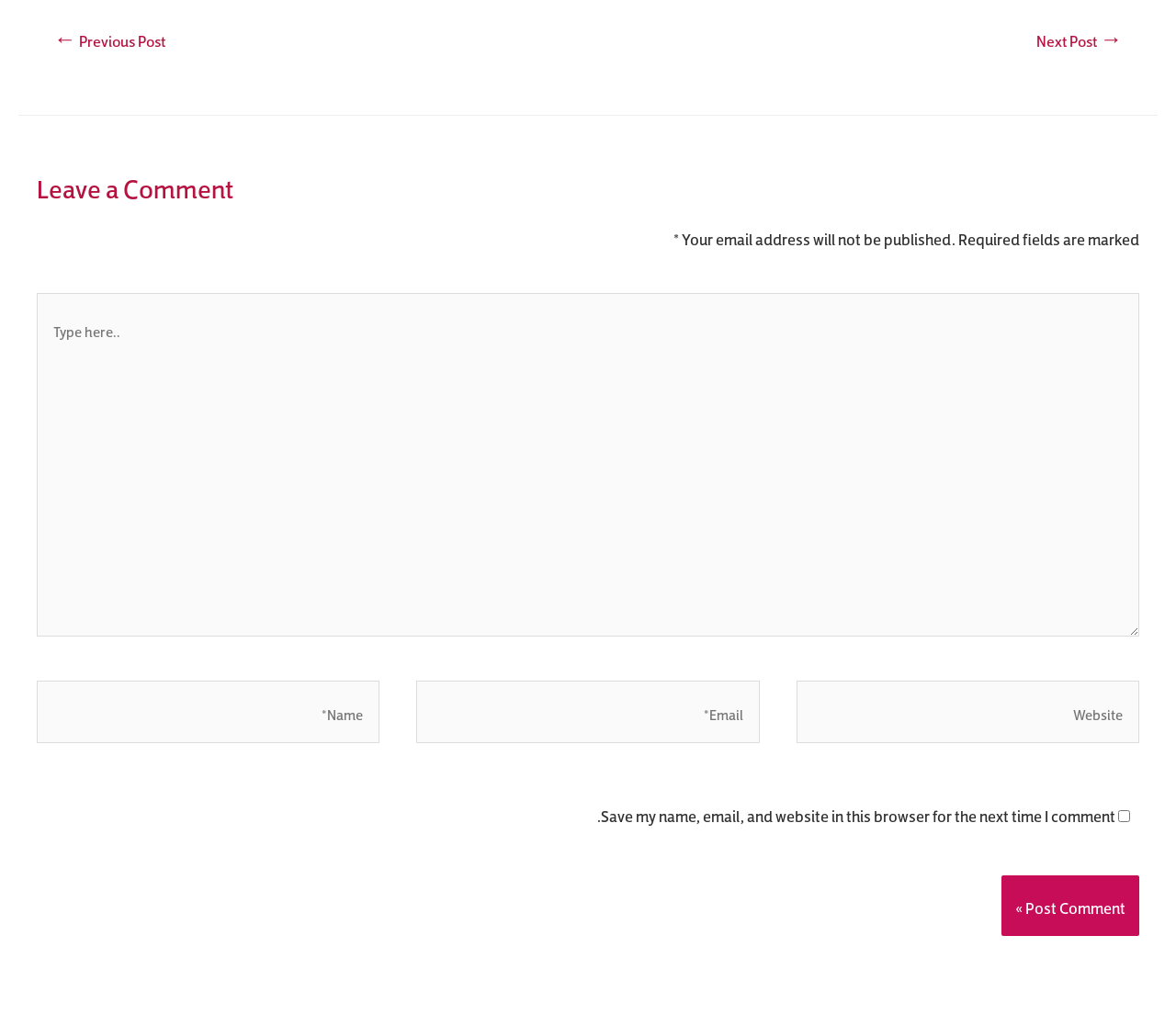Identify the bounding box for the UI element specified in this description: "Next Post →". The coordinates must be four float numbers between 0 and 1, formatted as [left, top, right, bottom].

[0.839, 0.015, 0.983, 0.07]